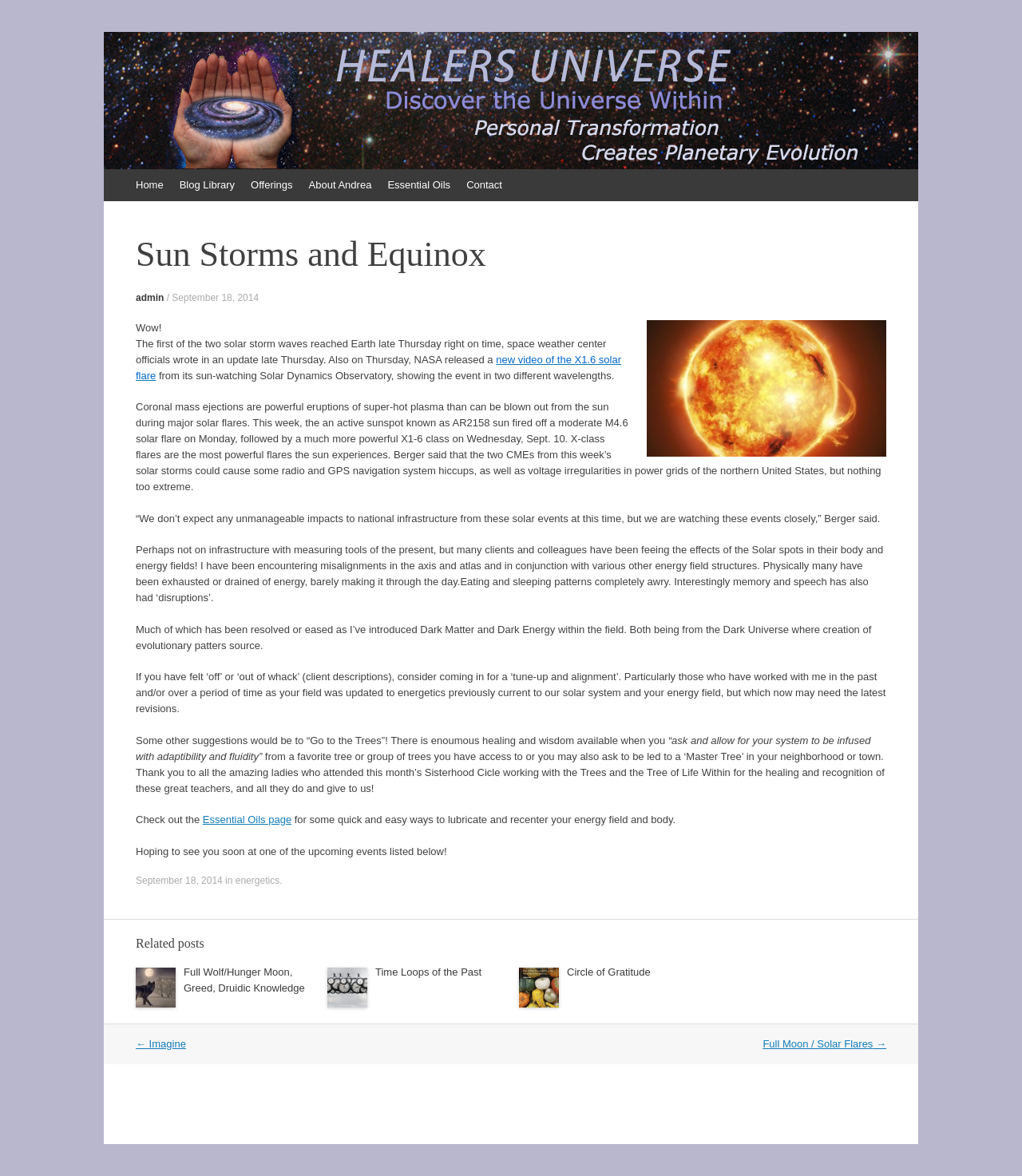Please specify the bounding box coordinates of the clickable region to carry out the following instruction: "View the 'Related posts'". The coordinates should be four float numbers between 0 and 1, in the format [left, top, right, bottom].

[0.133, 0.796, 0.898, 0.809]